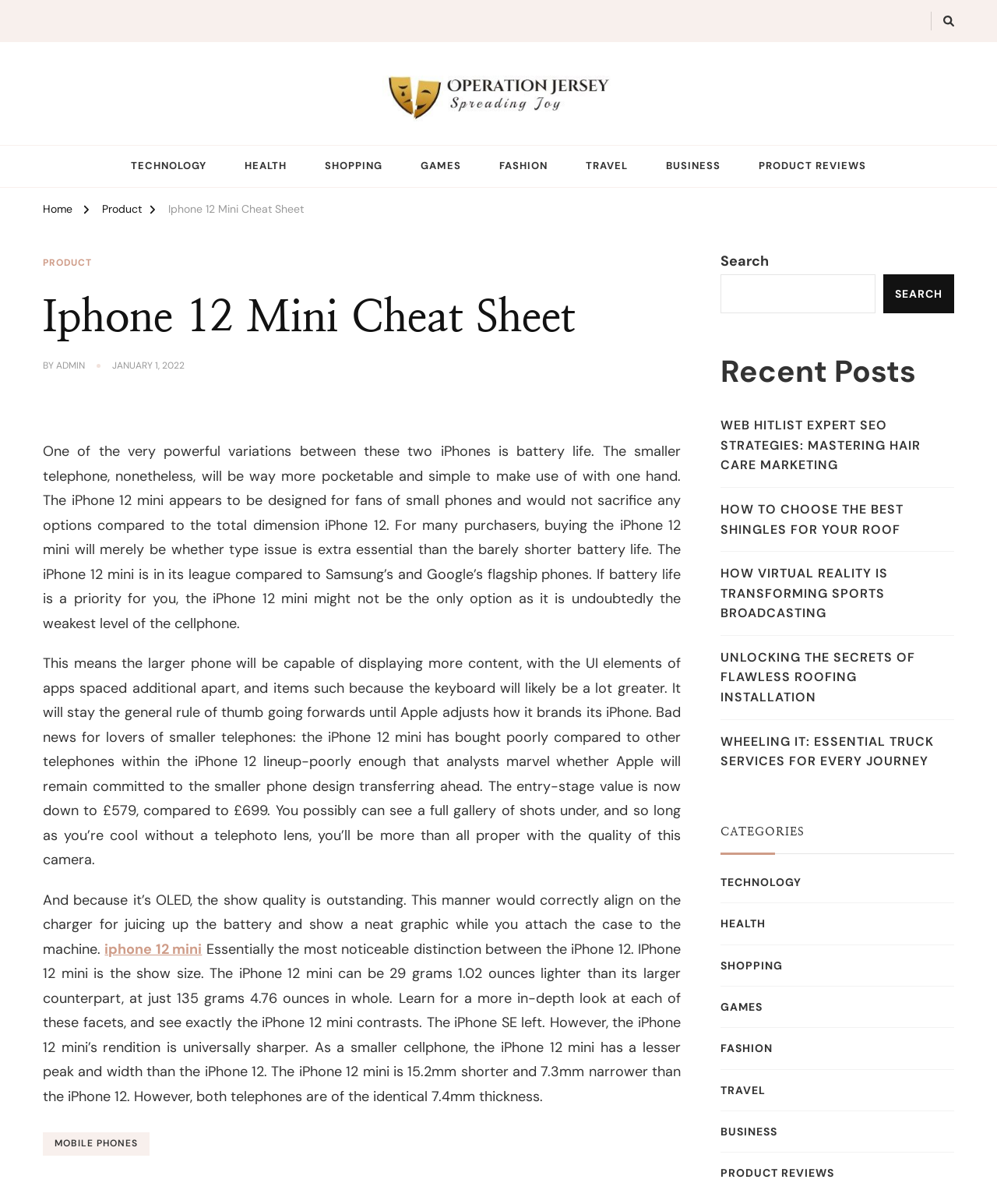Analyze the image and give a detailed response to the question:
What is the category of the article 'WEB HITLIST EXPERT SEO STRATEGIES: MASTERING HAIR CARE MARKETING'?

The article 'WEB HITLIST EXPERT SEO STRATEGIES: MASTERING HAIR CARE MARKETING' is listed under the 'Recent Posts' section, and based on its title, it appears to be related to health and beauty, specifically hair care marketing.